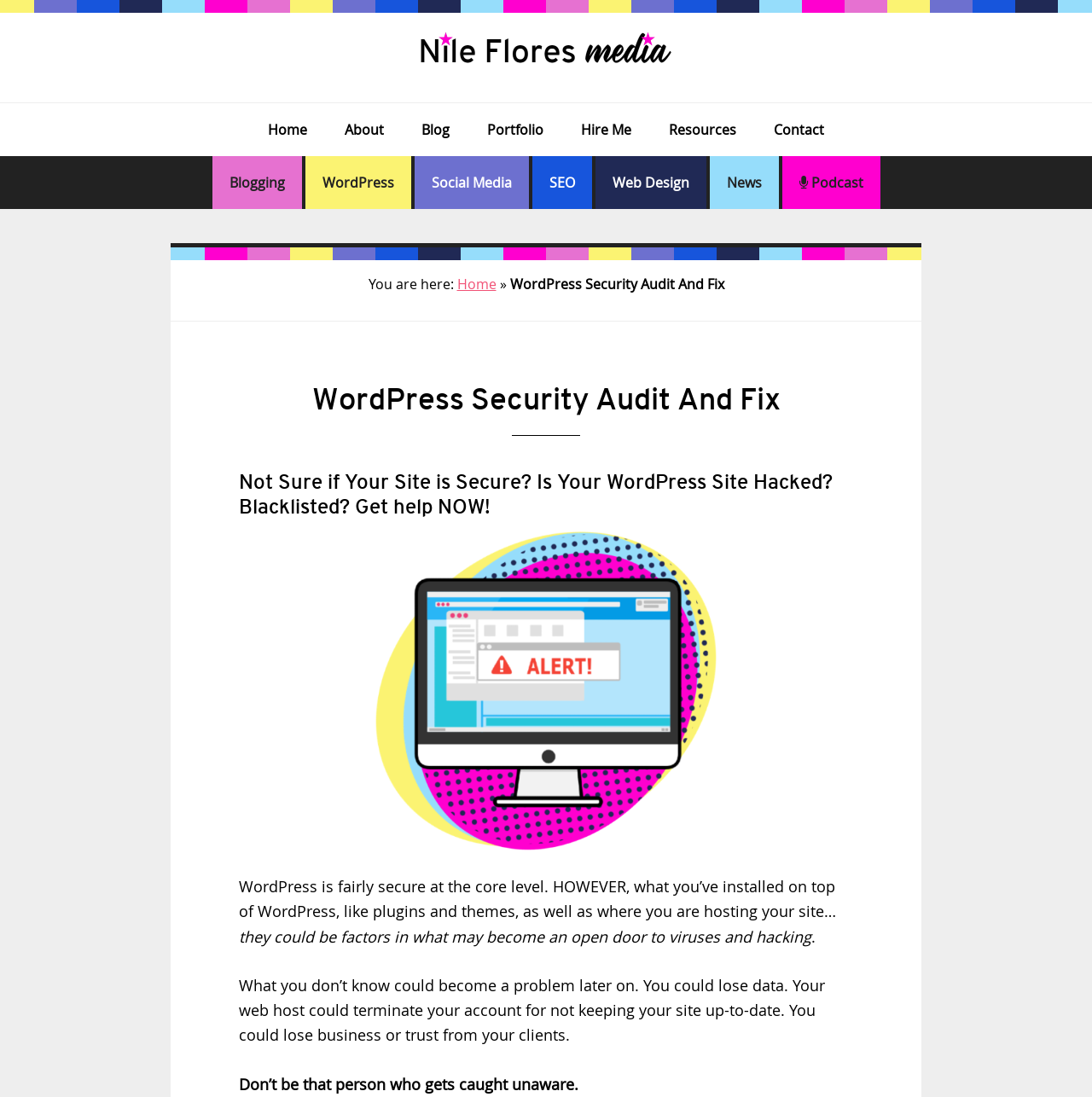Please find the bounding box coordinates of the section that needs to be clicked to achieve this instruction: "Click on 'Home' in the main navigation".

[0.23, 0.094, 0.297, 0.142]